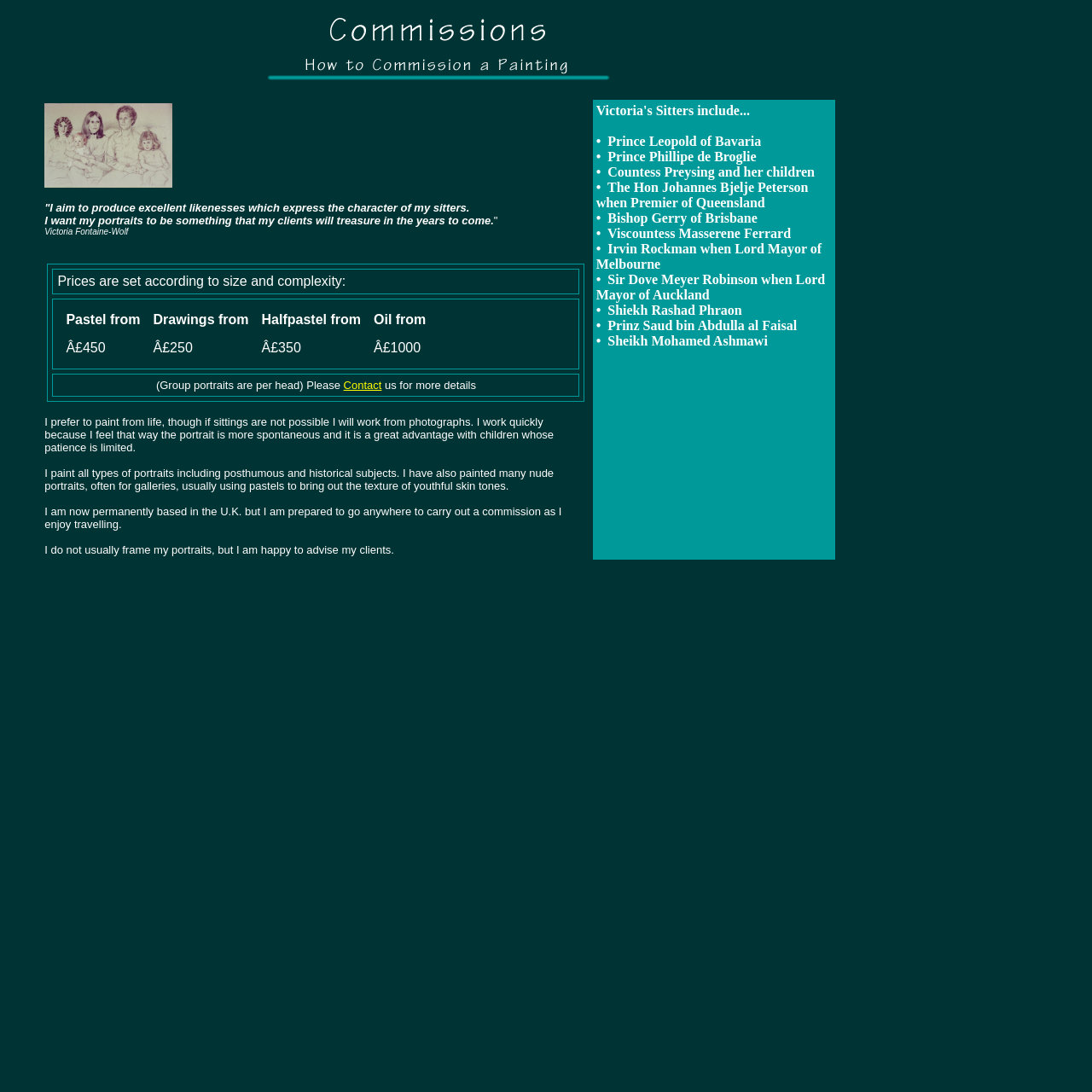Refer to the image and offer a detailed explanation in response to the question: What is the artist's preferred method of painting?

The artist, Victoria Fontaine-Wolf, prefers to paint from life, as mentioned in the text 'I prefer to paint from life, though if sittings are not possible I will work from photographs.' This suggests that she likes to observe her subjects directly while painting.